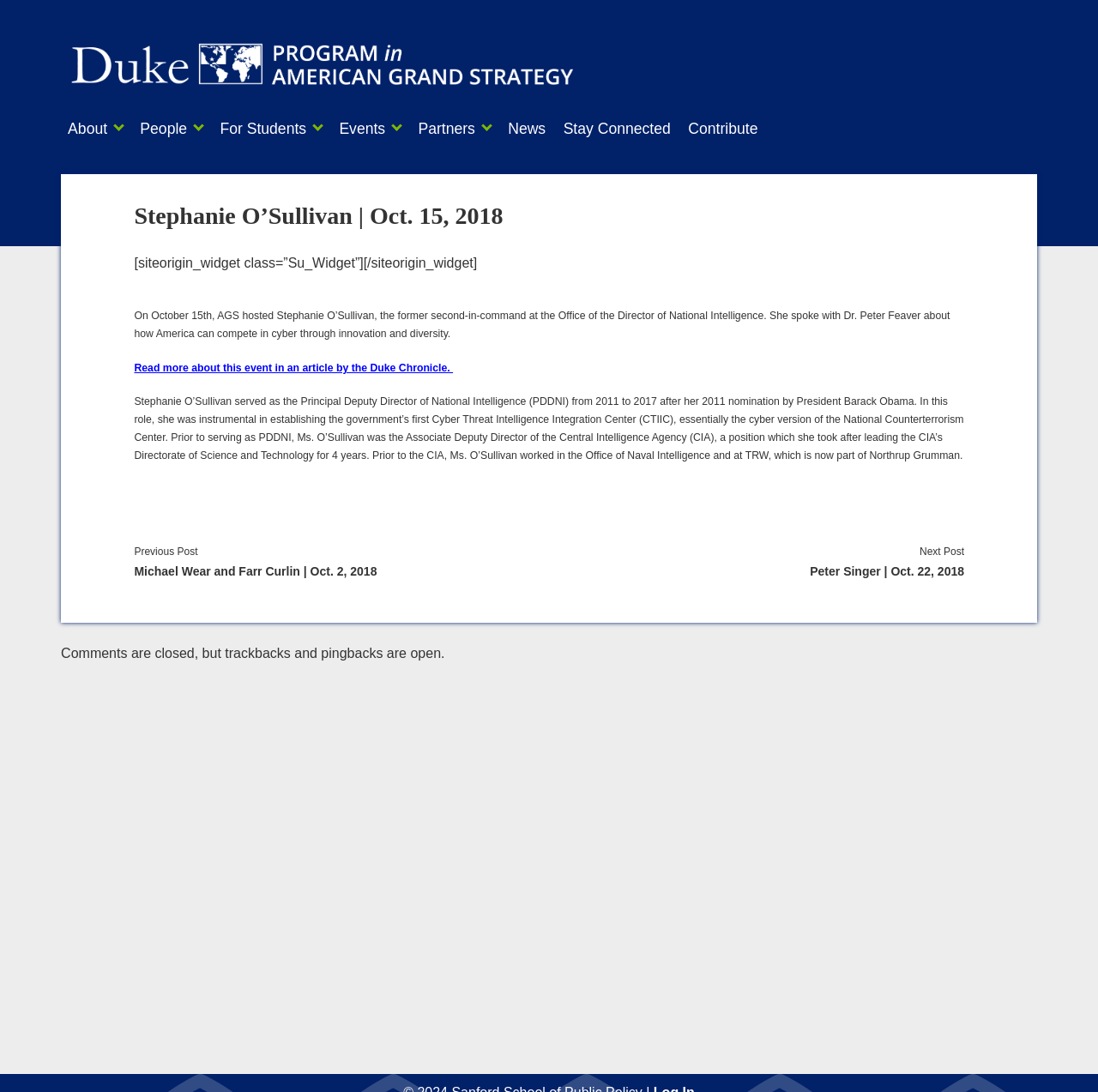What is the topic of the event described on the webpage?
Examine the image and provide an in-depth answer to the question.

I found the answer by reading the heading of the article, which is 'Innovation & Diversity: How America Can Compete in Cyber'.